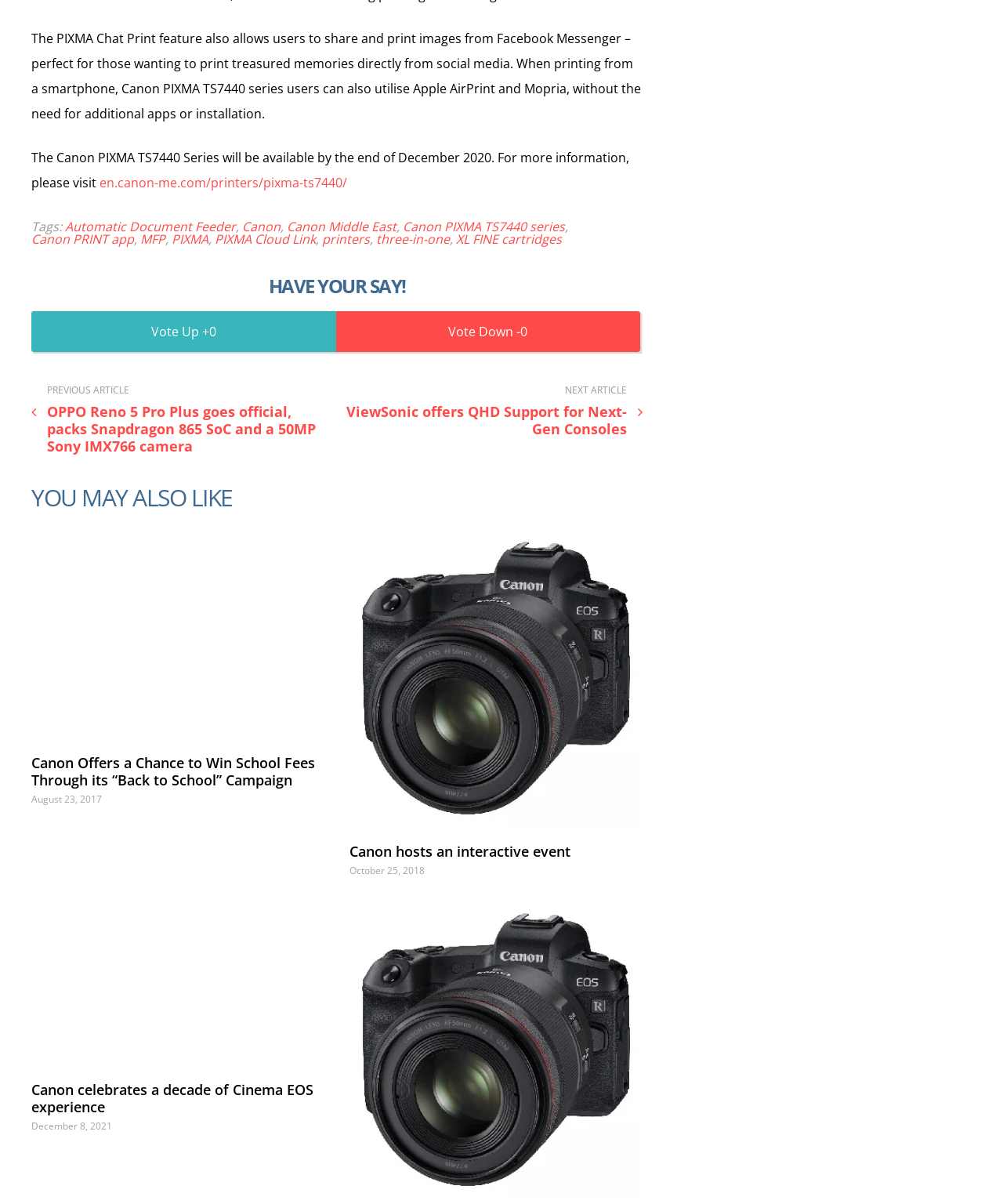Highlight the bounding box coordinates of the region I should click on to meet the following instruction: "Learn more about Canon PRINT app".

[0.031, 0.191, 0.134, 0.206]